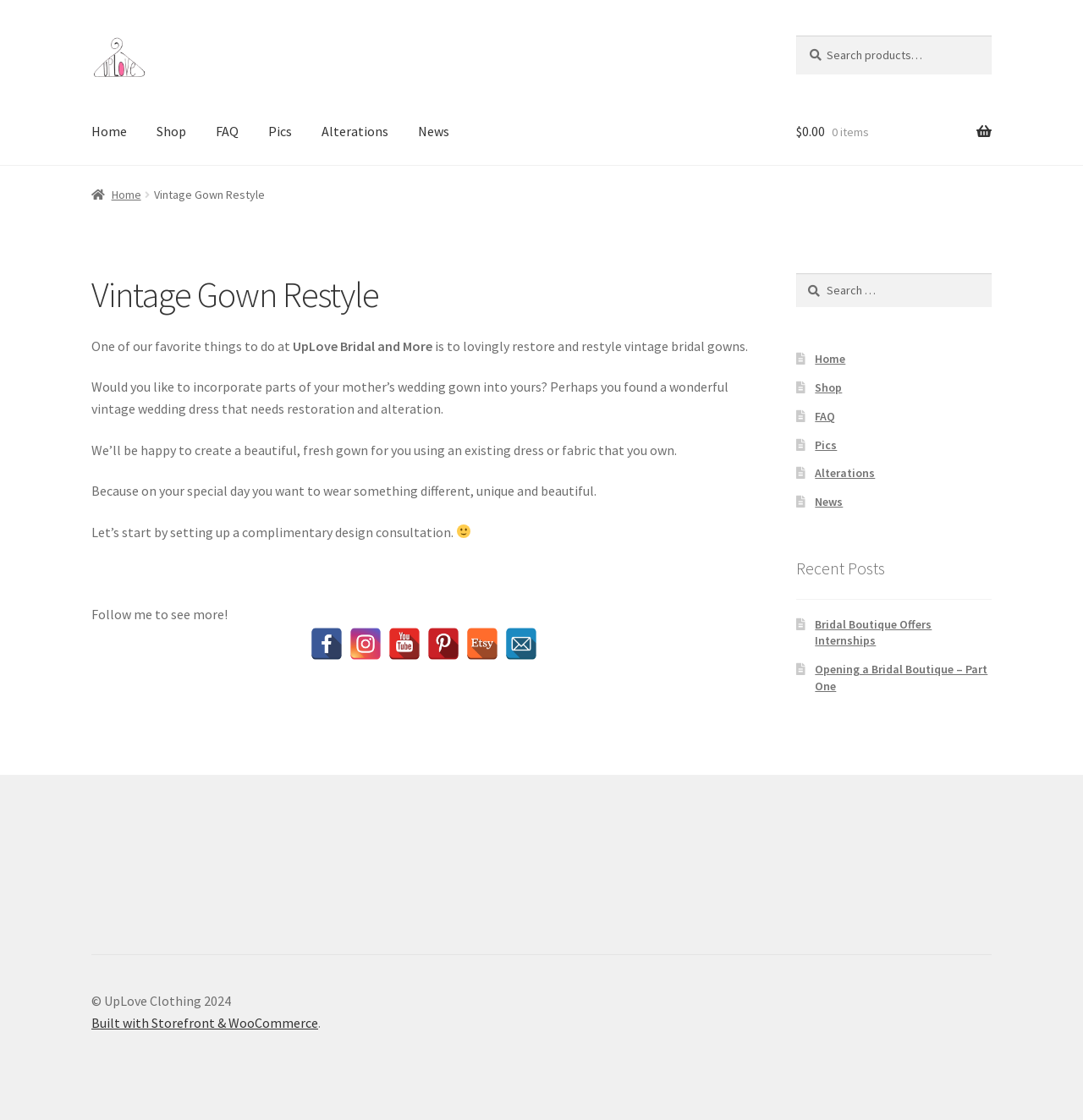Provide the bounding box coordinates of the HTML element described by the text: "Built with Storefront & WooCommerce".

[0.084, 0.905, 0.294, 0.92]